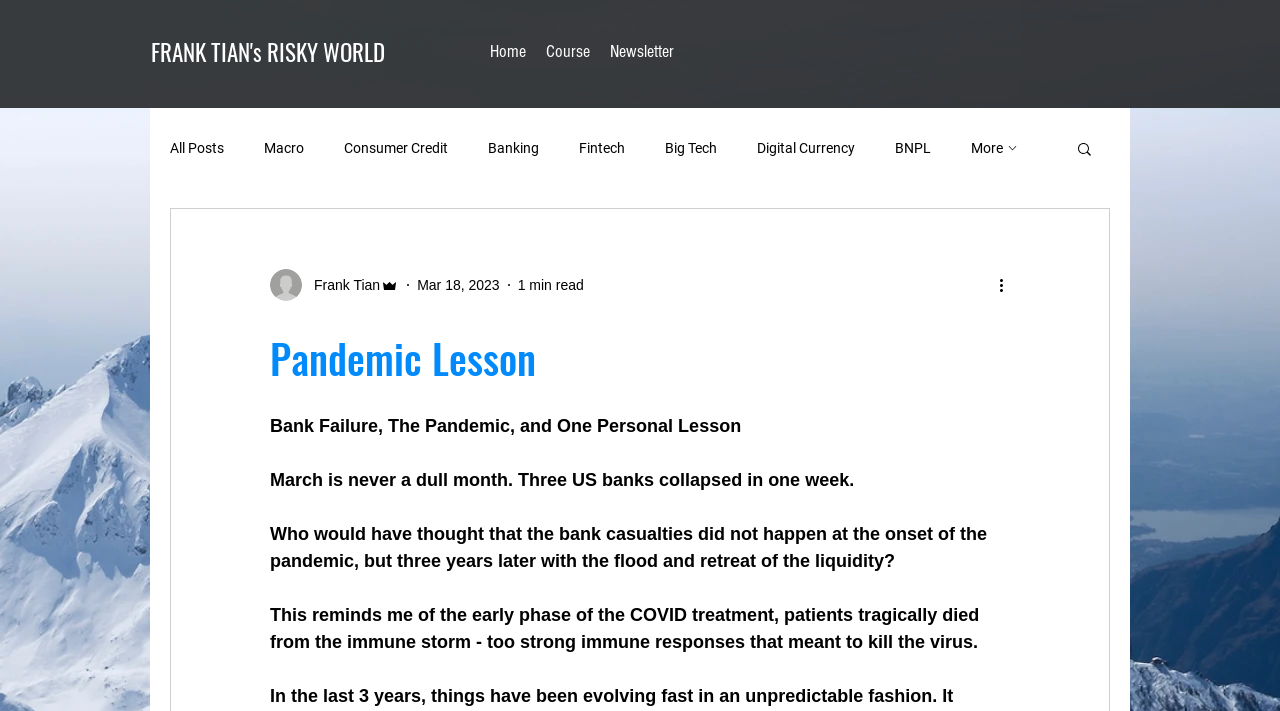Describe the entire webpage, focusing on both content and design.

The webpage is a blog post titled "Bank Failure, The Pandemic, and One Personal Lesson" by Frank Tian. At the top, there is a navigation menu with links to "Home", "Course", and "Newsletter". Below this, there is a secondary navigation menu with links to various blog categories, including "All Posts", "Macro", "Consumer Credit", "Banking", and more. 

To the right of the secondary navigation menu, there is a search button with a magnifying glass icon. Above the search button, there is a link to "FRANK TIAN's RISKY WORLD". 

On the left side of the page, there is a profile section with a writer's picture, the author's name "Frank Tian", and their role as "Admin". Below this, there is a publication date "Mar 18, 2023" and an estimated reading time of "1 min read". 

The main content of the blog post is divided into four paragraphs. The first paragraph mentions that March is never a dull month and that three US banks collapsed in one week. The second paragraph discusses how the bank failures did not occur at the onset of the pandemic but rather three years later. The third paragraph draws a comparison between the bank failures and the early phase of the COVID treatment, where patients died from an immune storm.